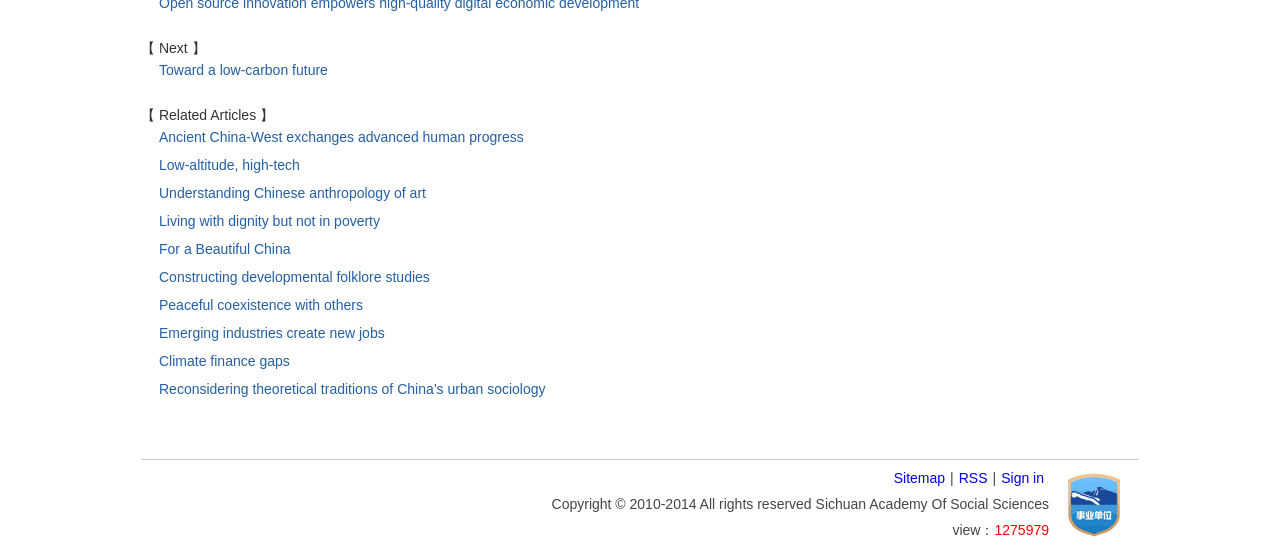Please determine the bounding box coordinates for the element that should be clicked to follow these instructions: "Click on 'Sitemap'".

[0.698, 0.863, 0.738, 0.892]